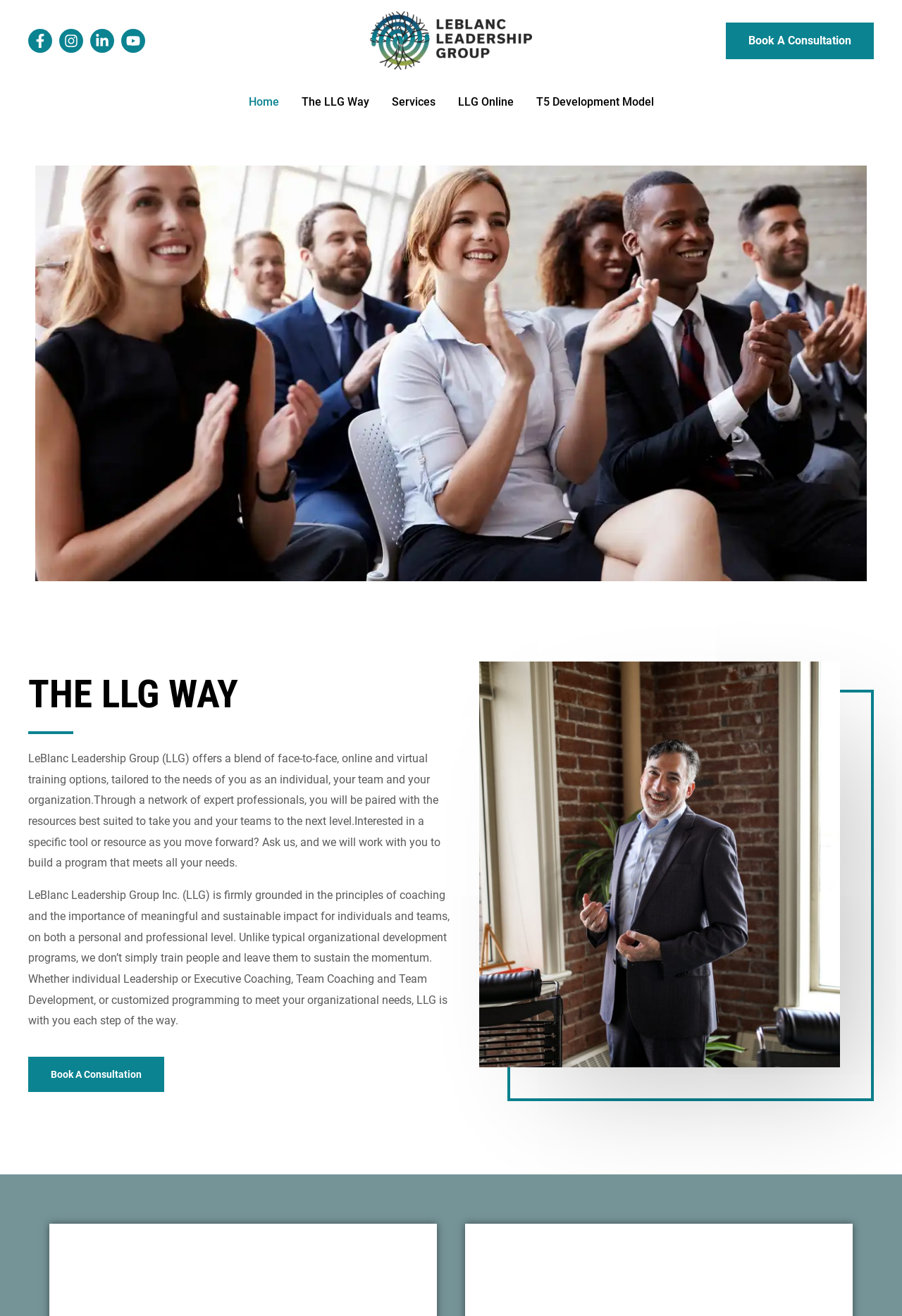Please determine the bounding box coordinates of the section I need to click to accomplish this instruction: "Go to Home page".

[0.263, 0.062, 0.321, 0.094]